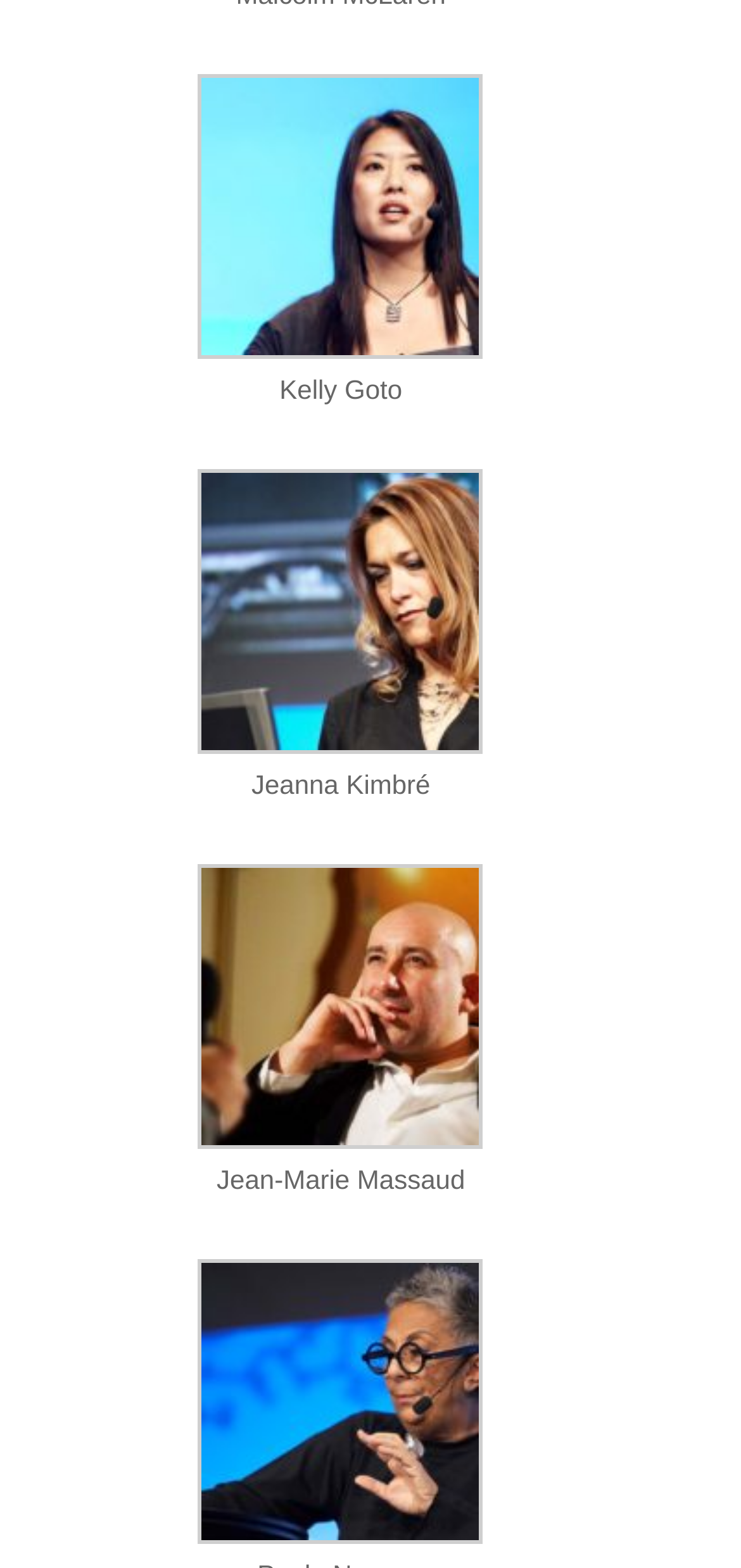How many links are in the gallery?
Use the image to answer the question with a single word or phrase.

4